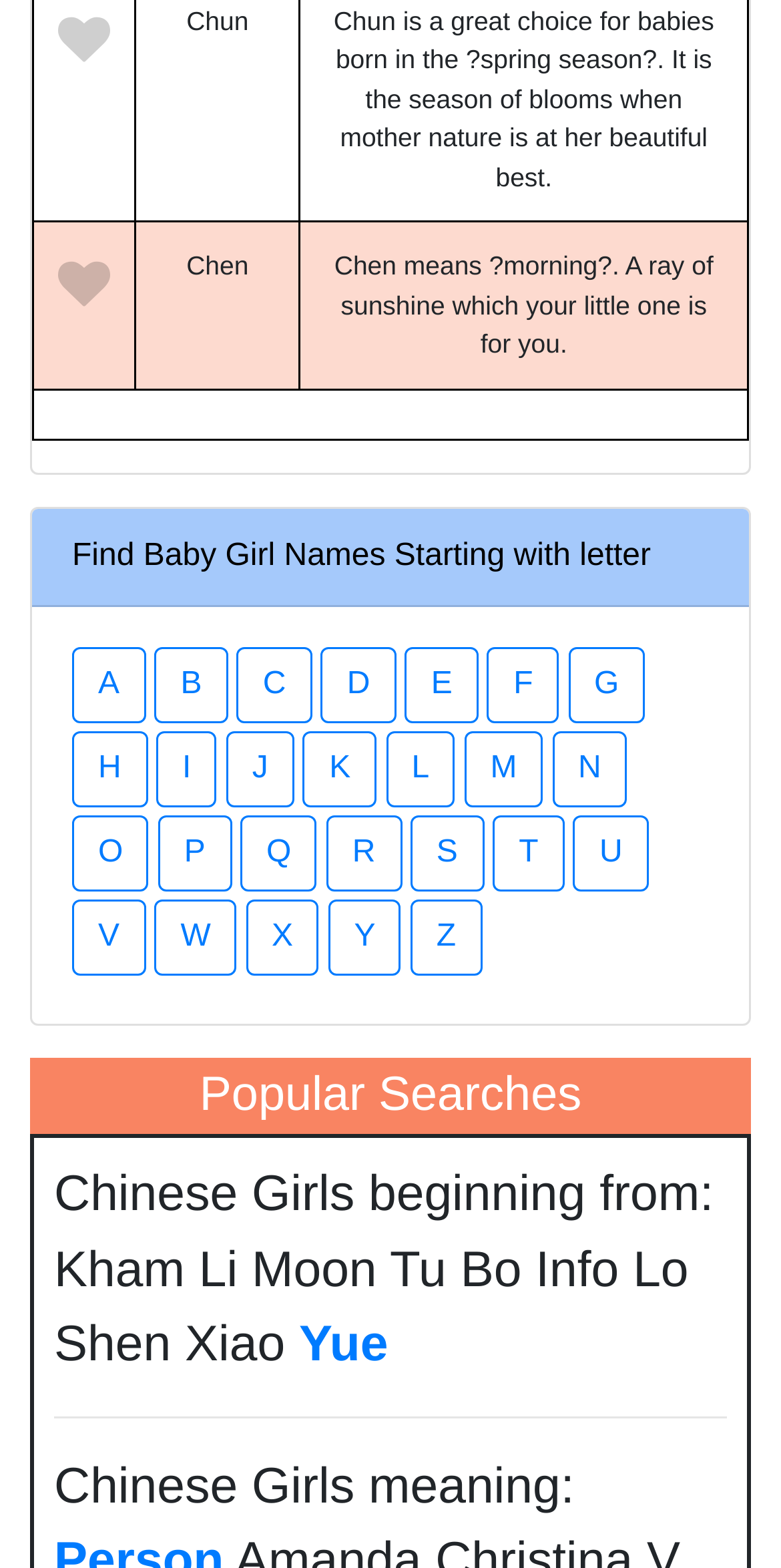How many alphabet letters are listed on the webpage?
Answer the question with as much detail as you can, using the image as a reference.

The webpage has links to all 26 alphabet letters, from 'A' to 'Z', which can be used to find baby names starting with those letters.